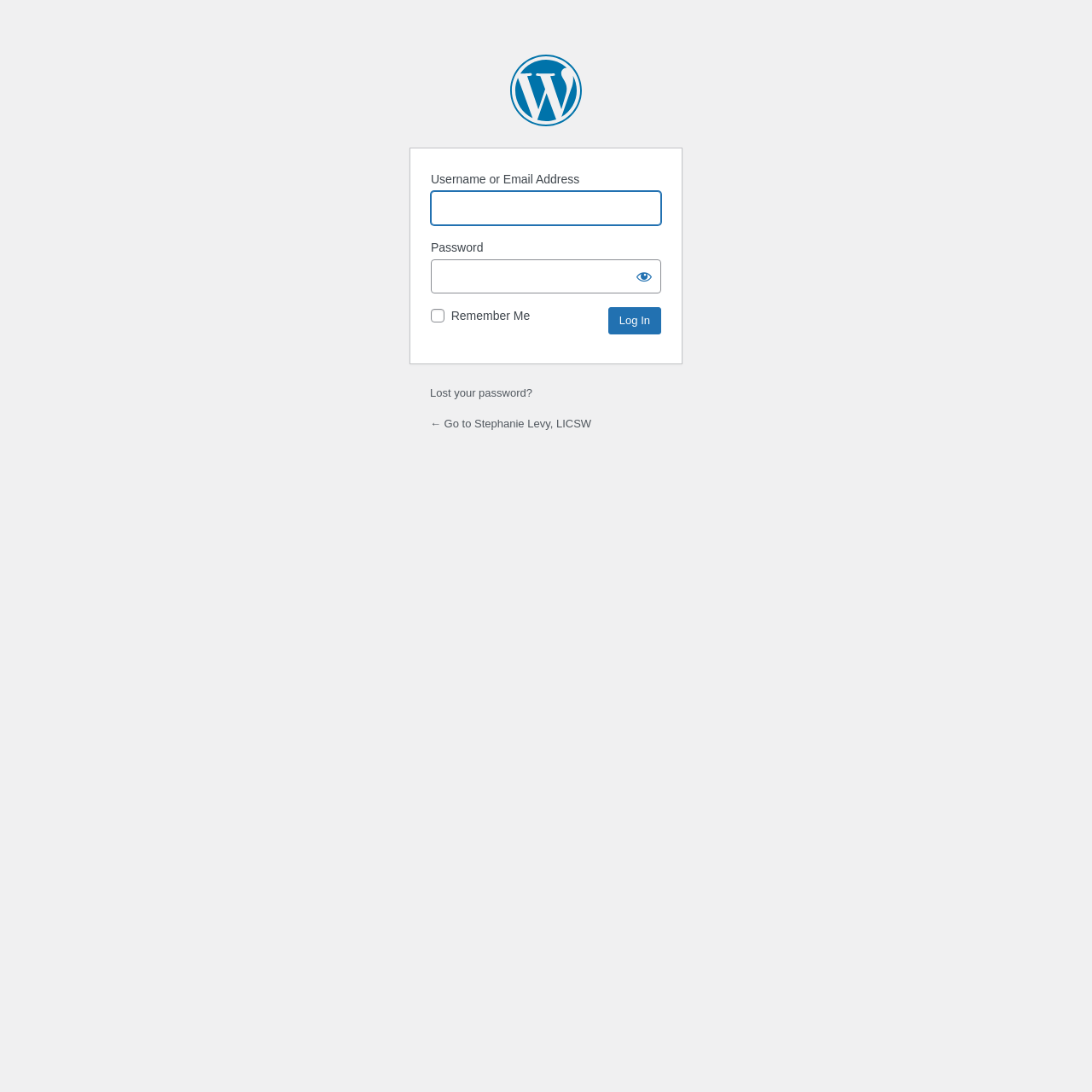Indicate the bounding box coordinates of the clickable region to achieve the following instruction: "Enter username or email address."

[0.395, 0.175, 0.605, 0.206]